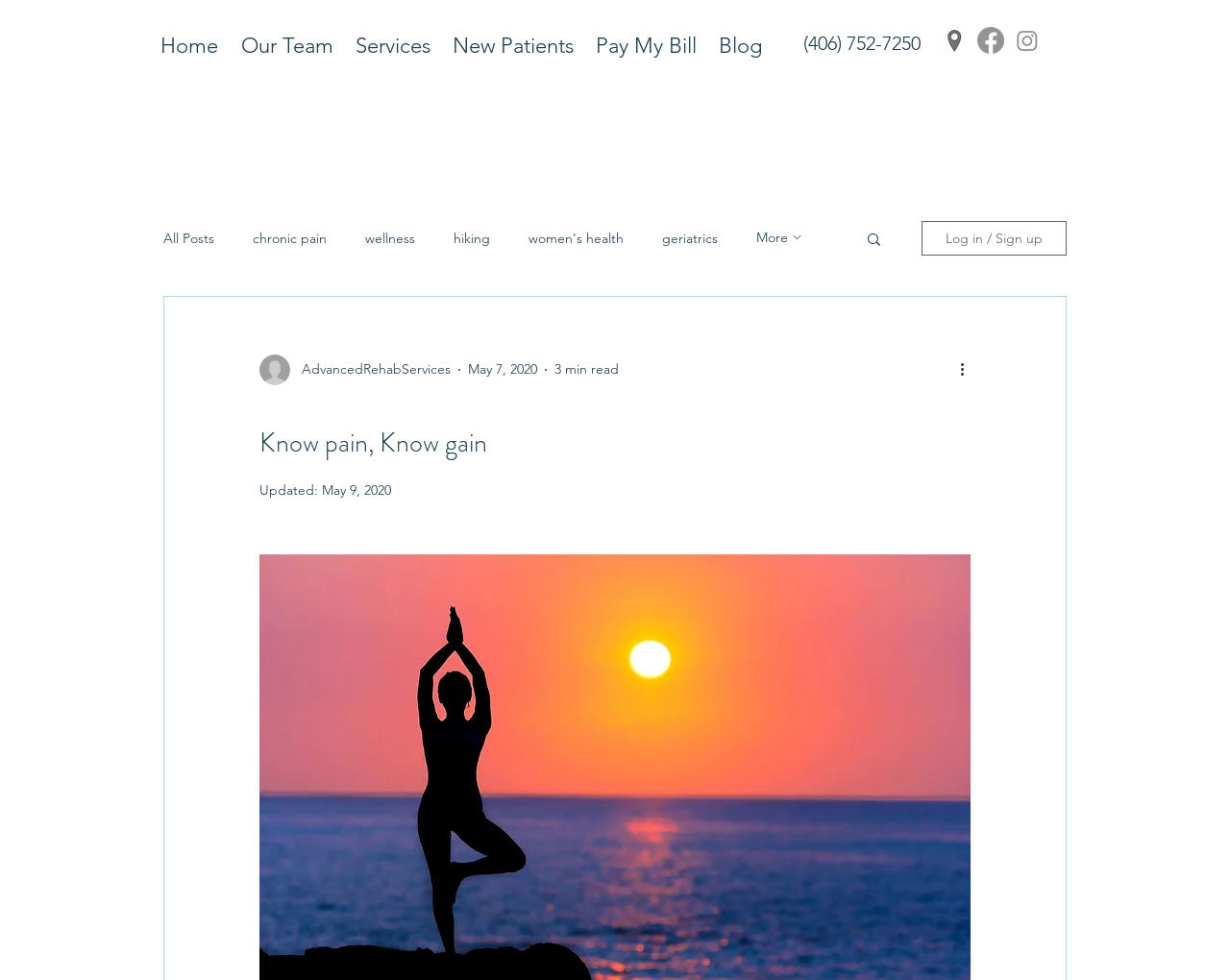Identify the bounding box coordinates of the clickable region necessary to fulfill the following instruction: "View more blog posts". The bounding box coordinates should be four float numbers between 0 and 1, i.e., [left, top, right, bottom].

[0.615, 0.233, 0.655, 0.253]